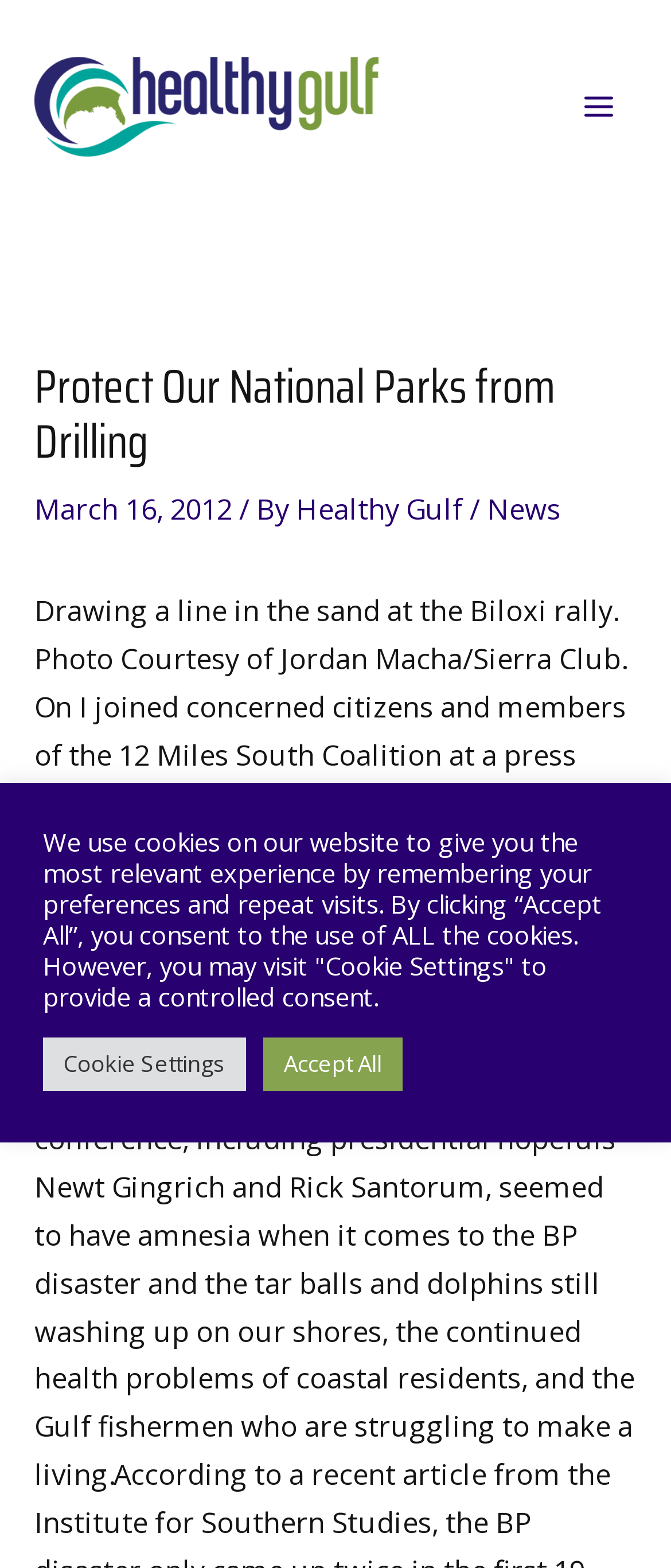How many links are present in the main heading section?
Based on the image, give a concise answer in the form of a single word or short phrase.

2